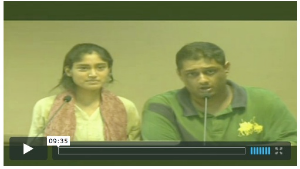Describe the image with as much detail as possible.

The image features a video thumbnail that captures two students, a young woman and a young man, as they appear to participate in a discussion or presentation. The backdrop is a neutral, muted color which enhances the focus on the speakers. The young woman, wearing a light-colored outfit with a scarf draped over her shoulders, stands slightly to the left, while the young man, dressed in a green shirt with a logo, is situated to the right. 

The video appears to be indexed at a duration of 9 minutes and 35 seconds, indicating that it likely contains insights or reflections on sustainable development. This presentation may be connected to the topics discussed at the "State of the Planet 2012" conference, where students from diverse countries including India, China, Kazakhstan, Nigeria, Brazil, and Canada shared their perspectives on sustainability through social media and other engagement methods. 

The context suggests that the students are sharing their experiences or insights gained from their studies, aimed at fostering public awareness about climate change and sustainable development practices. This presentation likely serves as an example of the global dialogue on environmental issues spearheaded by youth advocacy in the academic arena.